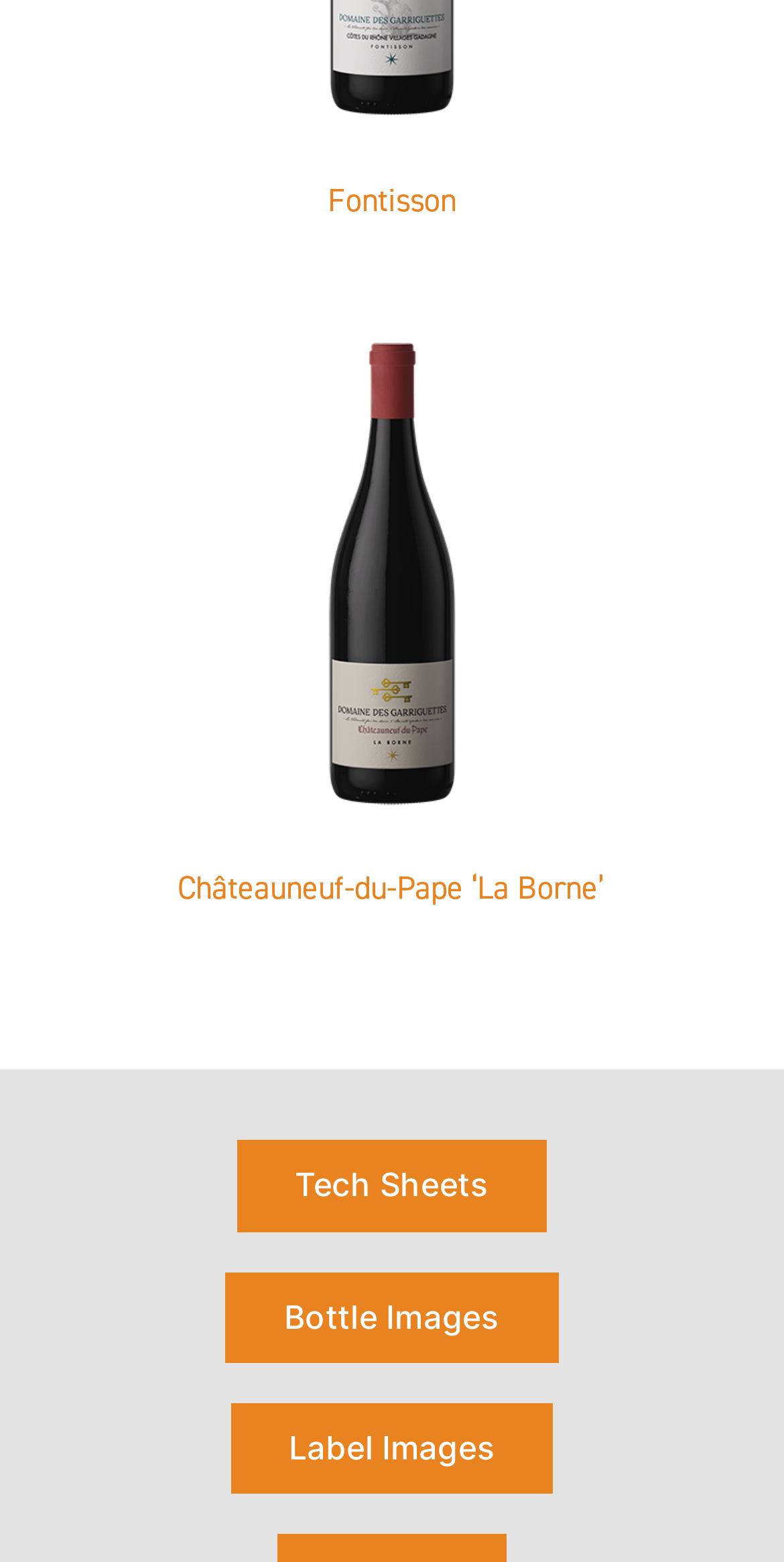Answer the question with a single word or phrase: 
What is the name of the font used in the heading?

Fontisson